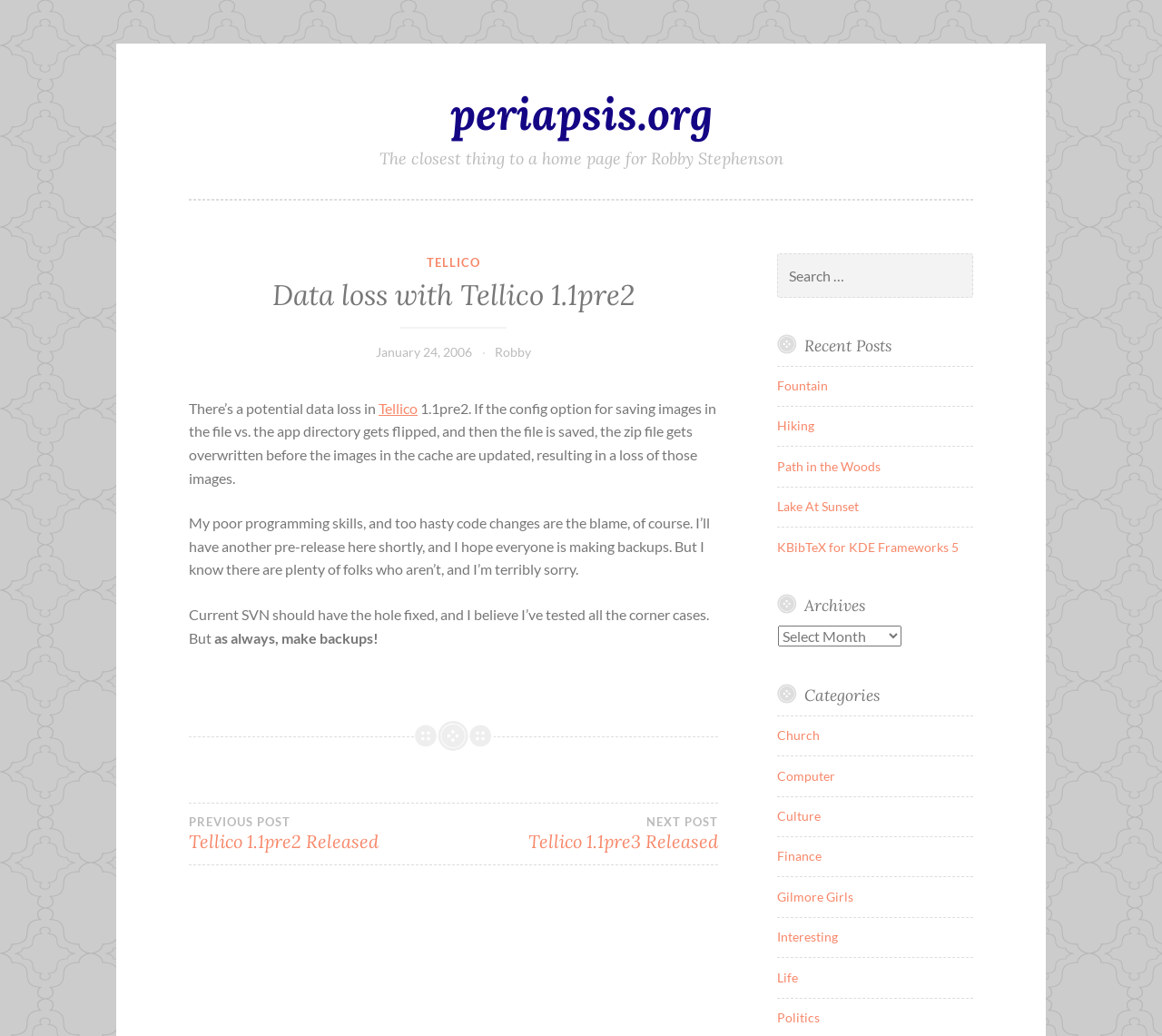Using the description "Tellico", locate and provide the bounding box of the UI element.

[0.326, 0.385, 0.359, 0.402]